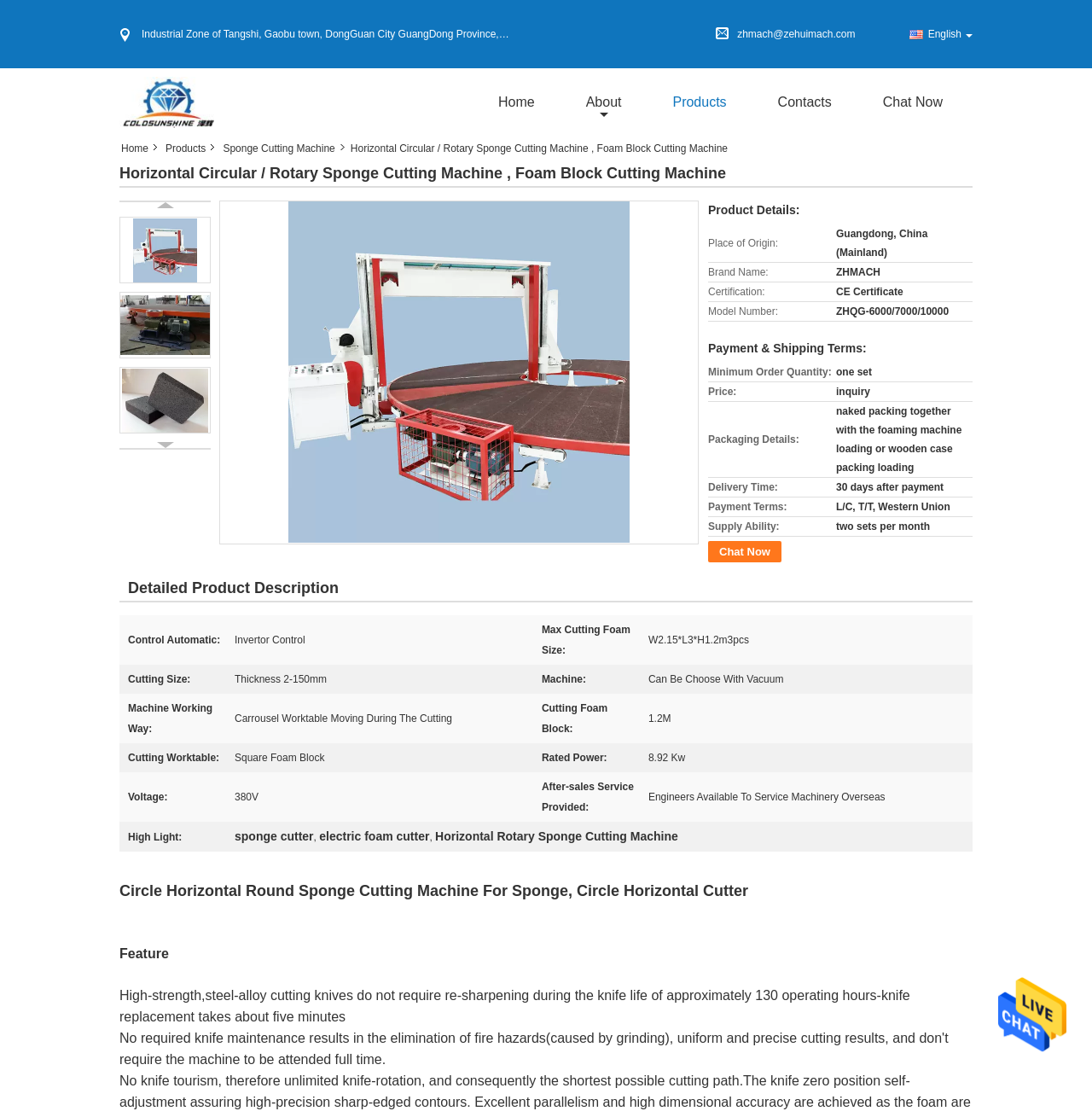Describe all the key features and sections of the webpage thoroughly.

This webpage is about a Horizontal Circular/Rotary Sponge Cutting Machine, Foam Block Cutting Machine from China. At the top, there is a navigation menu with links to "Home", "About", "Products", "Contacts", and "Chat Now". Below the navigation menu, there is a section with the company's information, including its name, address, and email.

On the left side, there is a sidebar with links to "Home", "Products", and "Sponge Cutting Machine". Below the sidebar, there is a section with three identical links to "Horizontal Circular/Rotary Sponge Cutting Machine, Foam Block Cutting Machine" with corresponding images.

The main content of the webpage is divided into two sections. The first section is about the product details, including its place of origin, brand name, certification, and model number. The second section is about the payment and shipping terms, including the minimum order quantity, price, packaging details, delivery time, payment terms, and supply ability.

There are several tables throughout the webpage, each with rows and columns of information about the product. The tables are organized in a clear and concise manner, making it easy to read and understand the information.

At the bottom of the webpage, there is a section with a detailed product description, followed by another table with more information about the product's features, including its control system, maximum cutting foam size, and cutting size.

Overall, the webpage is well-organized and easy to navigate, with a clear focus on providing detailed information about the Horizontal Circular/Rotary Sponge Cutting Machine, Foam Block Cutting Machine.